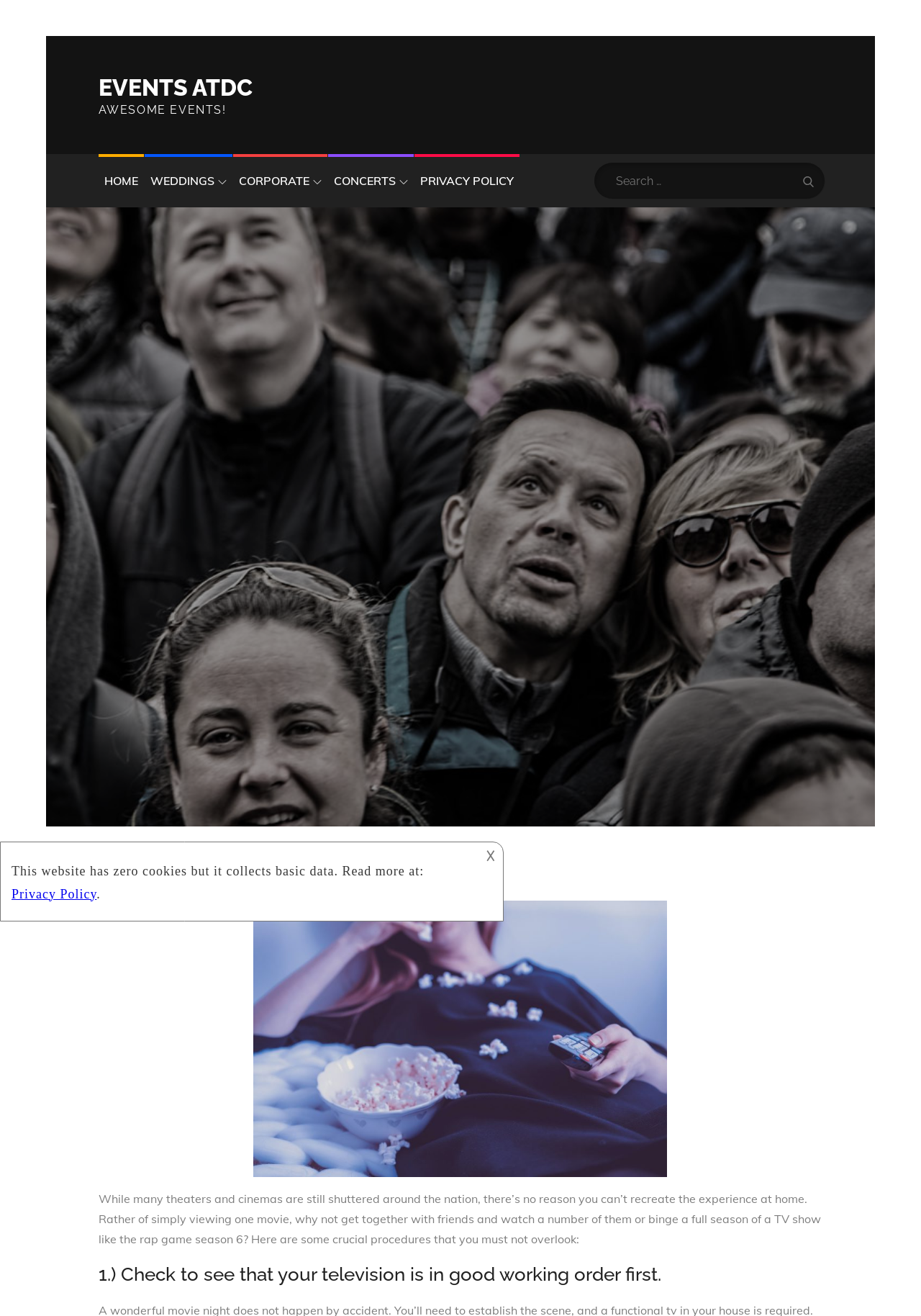From the webpage screenshot, predict the bounding box coordinates (top-left x, top-left y, bottom-right x, bottom-right y) for the UI element described here: Events Atdc

[0.107, 0.056, 0.274, 0.077]